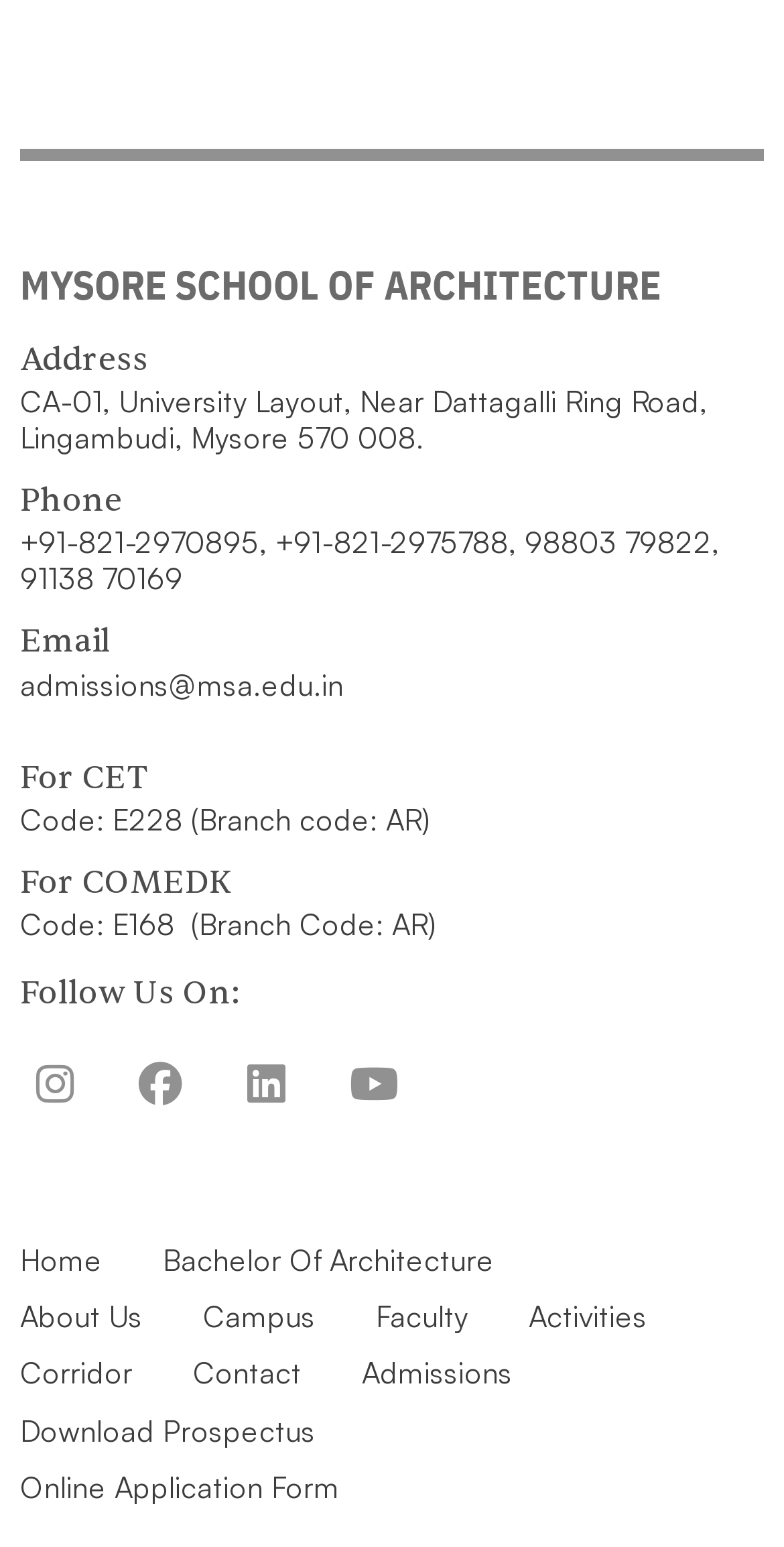What is the address of Mysore School of Architecture?
Based on the image, provide your answer in one word or phrase.

CA-01, University Layout, Near Dattagalli Ring Road, Lingambudi, Mysore 570 008.